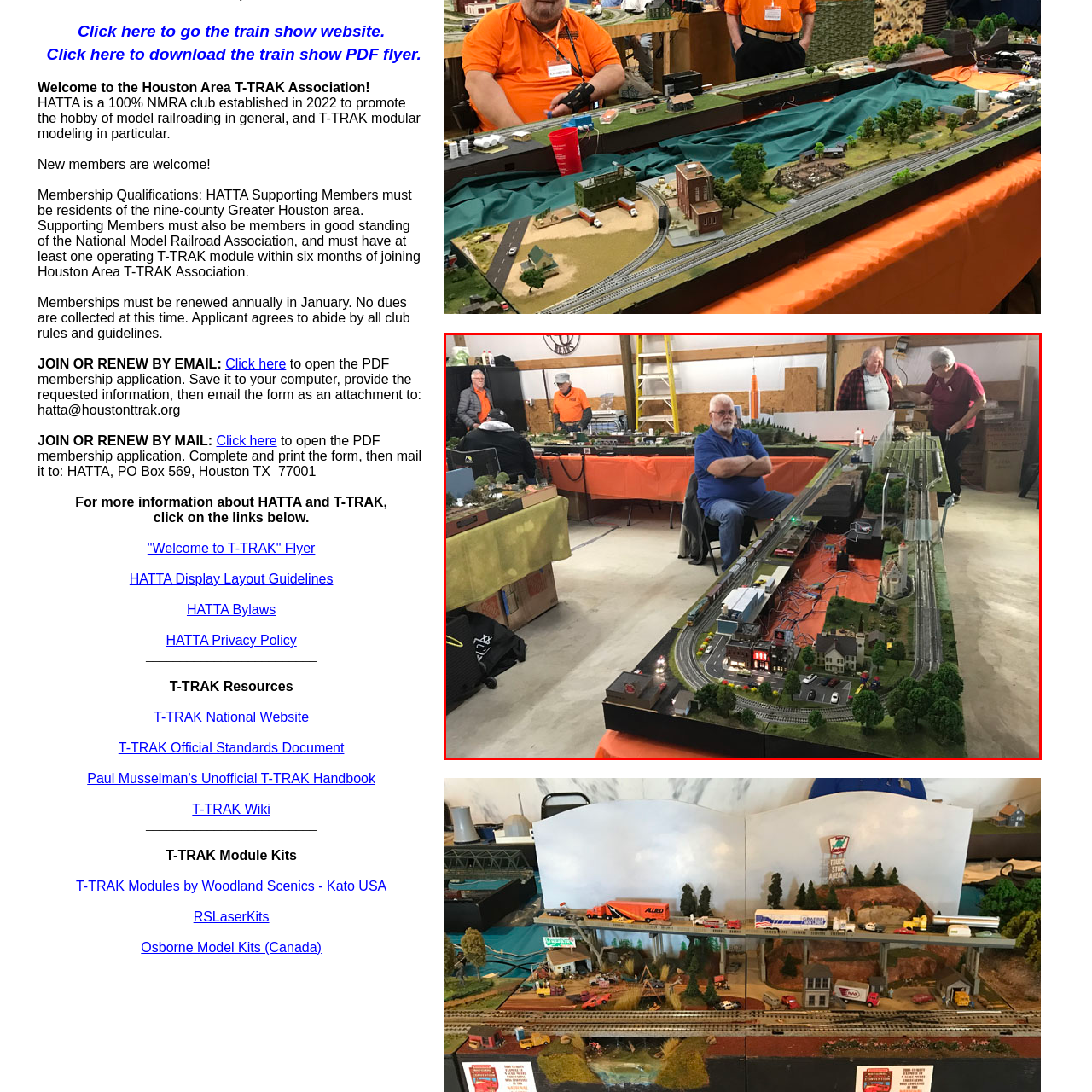Give a detailed account of the scene depicted in the image inside the red rectangle.

The image showcases a lively scene from a model railroading event organized by the Houston Area T-TRAK Association (HATTA). In the foreground, a member appears thoughtfully seated by the meticulously crafted layout, which features a detailed model train setup complete with various landscapes, a functioning railway, and illuminated buildings that create an engaging display. Behind him, fellow enthusiasts are actively engaging with the models and interacting with one another, contributing to the vibrant atmosphere of the event. The tables adorned with orange fabric highlight the communal spirit of the gathering, where members come together to promote their passion for model railroading, particularly T-TRAK modular modeling. This setting exemplifies HATTA's dedication to the hobby and its welcoming stance toward new members.